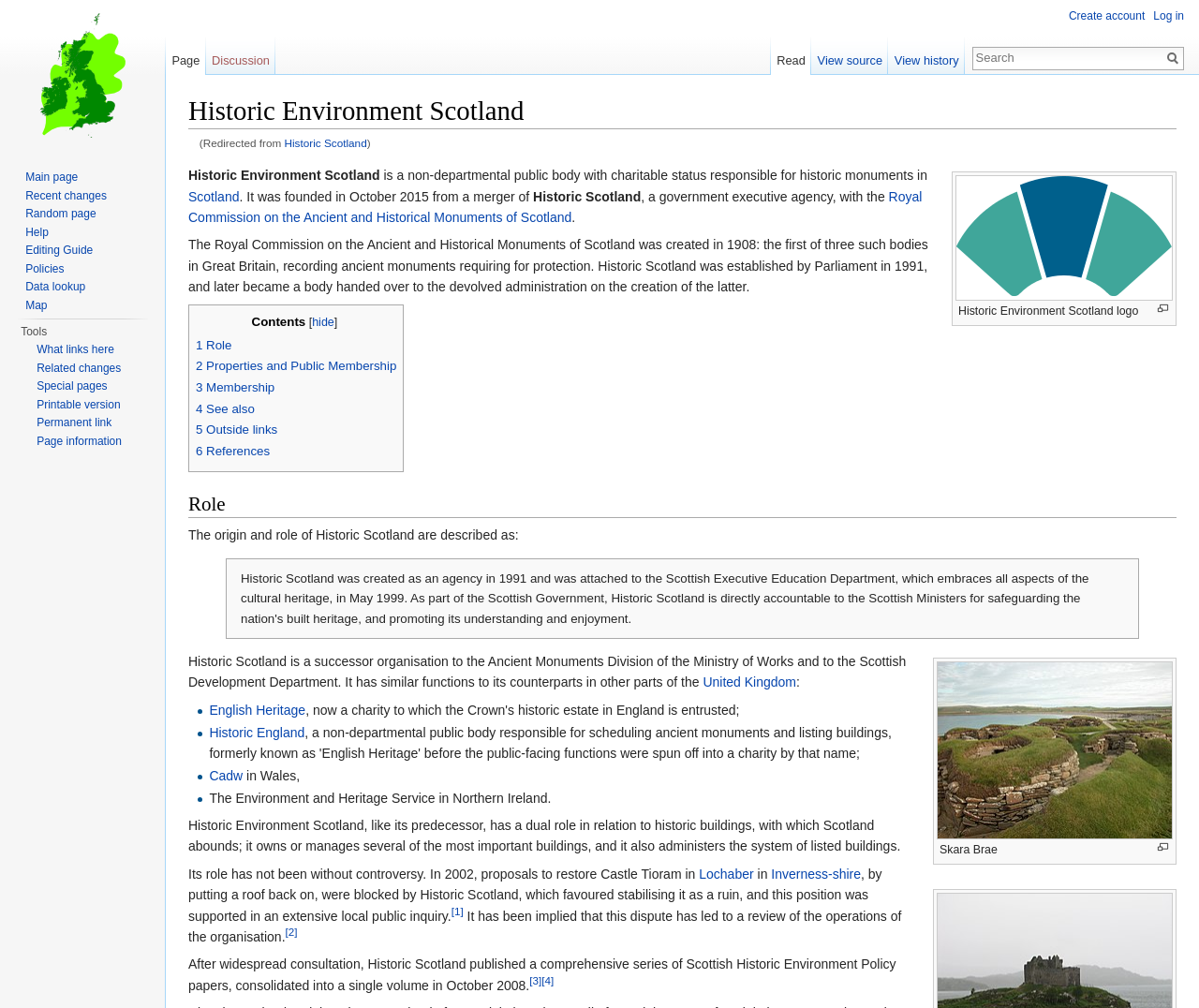Respond to the question below with a single word or phrase:
What is Historic Environment Scotland responsible for?

Historic monuments in Scotland